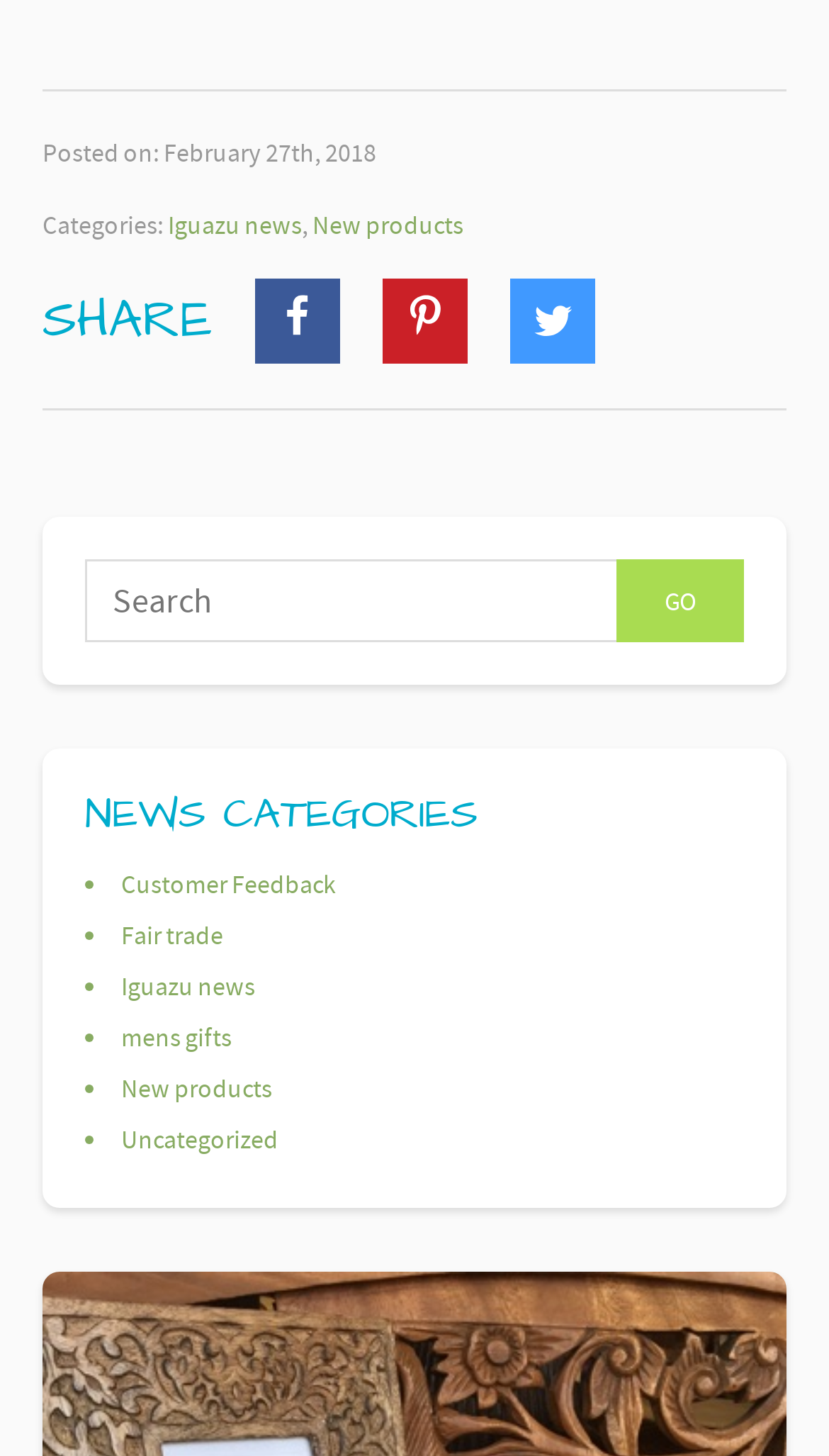What is the purpose of the search bar?
Provide an in-depth and detailed explanation in response to the question.

The search bar is located below the 'NEWS CATEGORIES' heading, and it has a 'GO' button next to it. This suggests that the search bar is used to search for news categories.